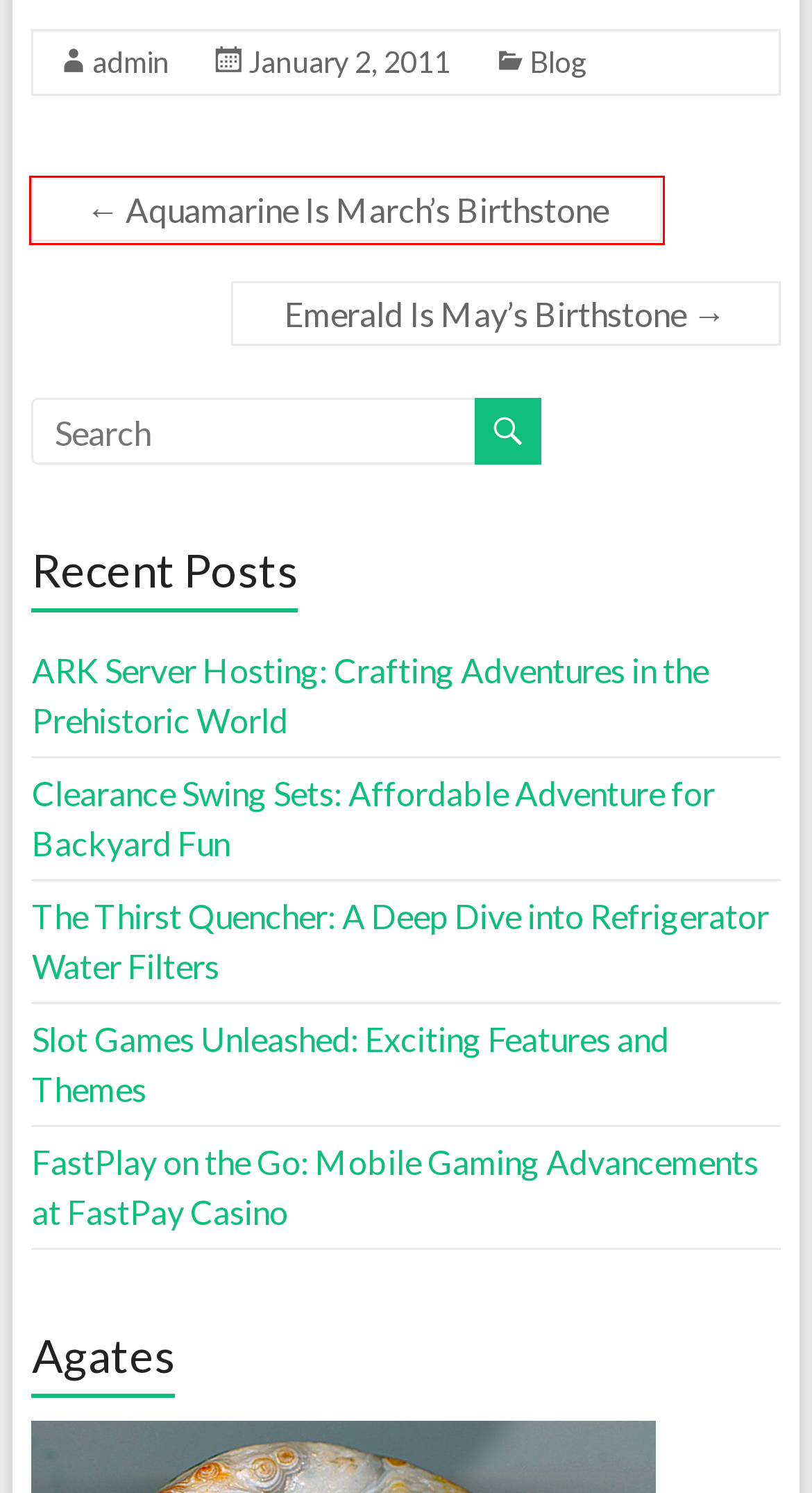Consider the screenshot of a webpage with a red bounding box and select the webpage description that best describes the new page that appears after clicking the element inside the red box. Here are the candidates:
A. ARK Server Hosting: Crafting Adventures in the Prehistoric World - Aventurine
B. FastPlay on the Go: Mobile Gaming Advancements at FastPay Casino - Aventurine
C. admin, Author at Aventurine
D. Emerald Is May's Birthstone - Aventurine
E. "Blog" Archives - Aventurine
F. Clearance Swing Sets: Affordable Adventure for Backyard Fun - Aventurine
G. Aquamarine Is March's Birthstone - Aventurine
H. Slot Games Unleashed: Exciting Features and Themes - Aventurine

G